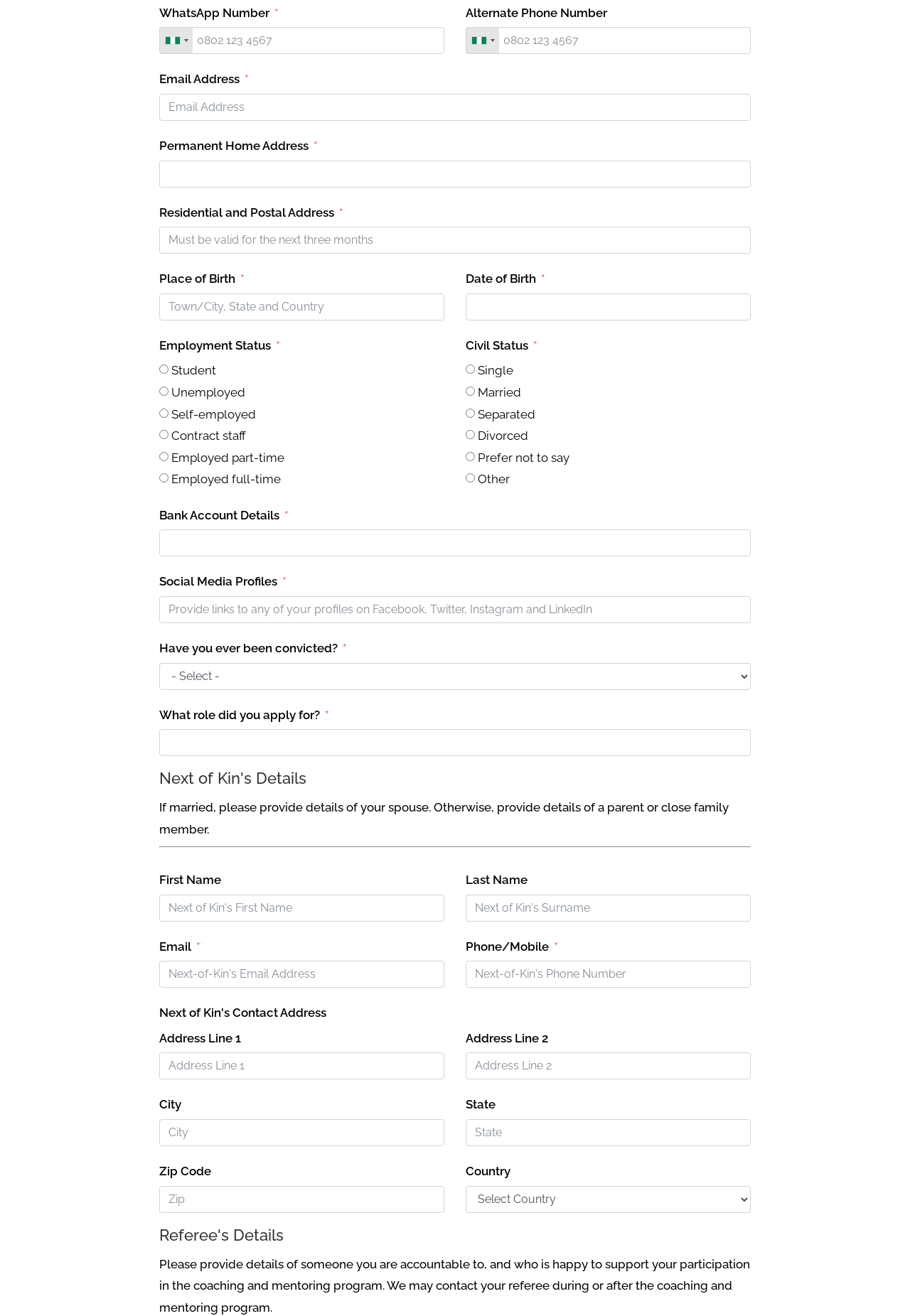Determine the bounding box coordinates of the target area to click to execute the following instruction: "Enter WhatsApp Number."

[0.175, 0.021, 0.488, 0.041]